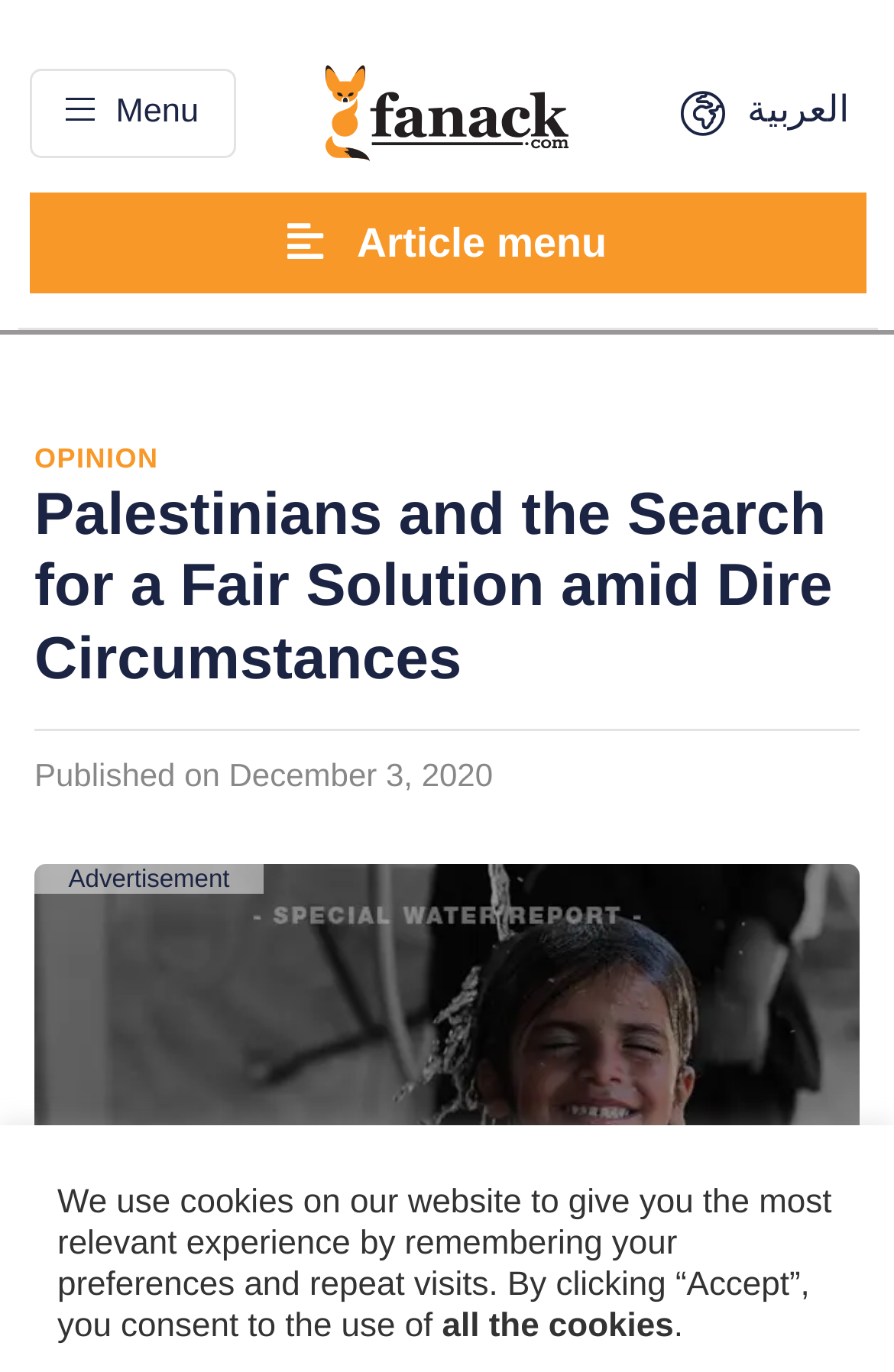Provide a short, one-word or phrase answer to the question below:
What is the date of the article?

December 3, 2020